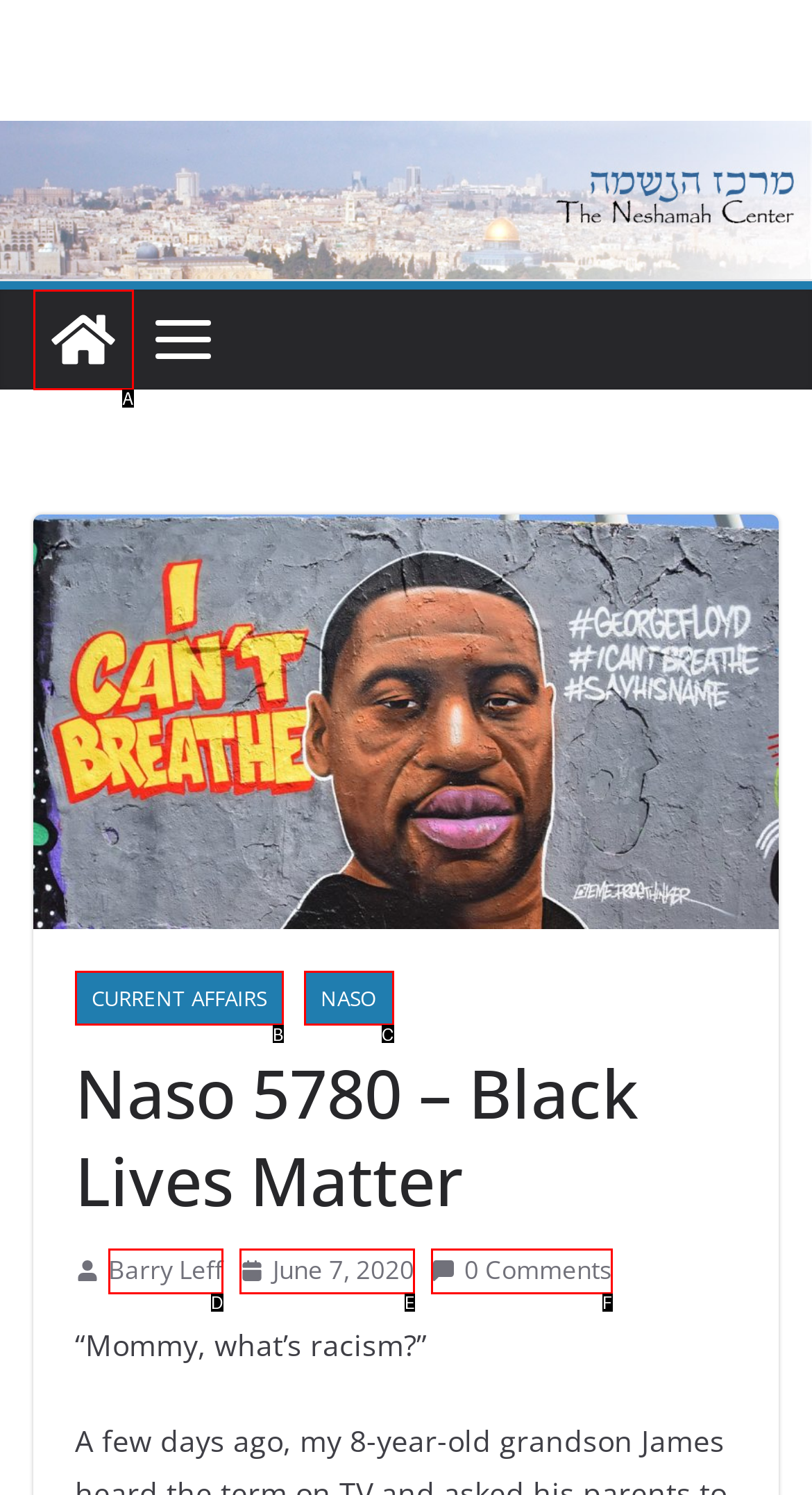Choose the option that best matches the description: June 7, 2020June 7, 2020
Indicate the letter of the matching option directly.

E